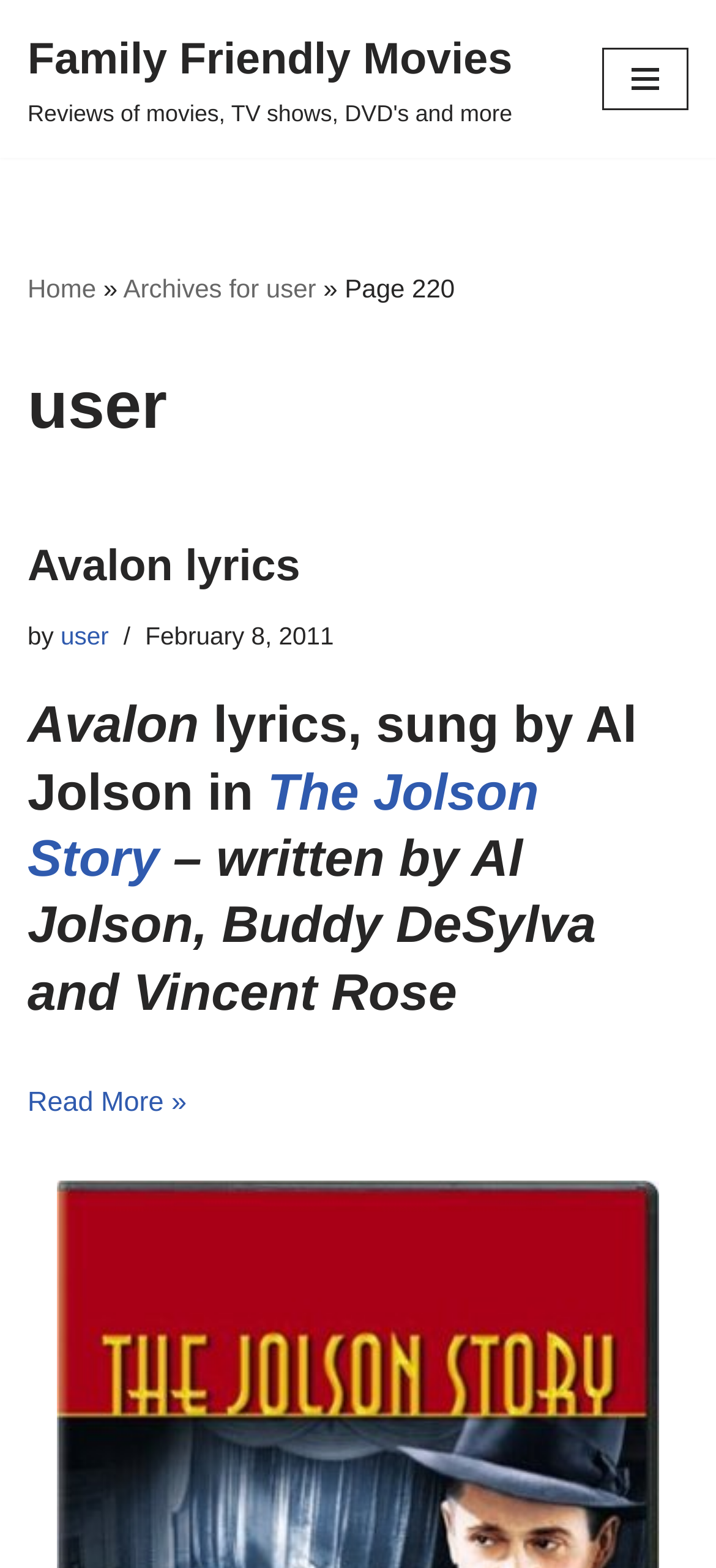Find the bounding box coordinates of the element to click in order to complete the given instruction: "read more about Avalon lyrics."

[0.038, 0.693, 0.261, 0.713]